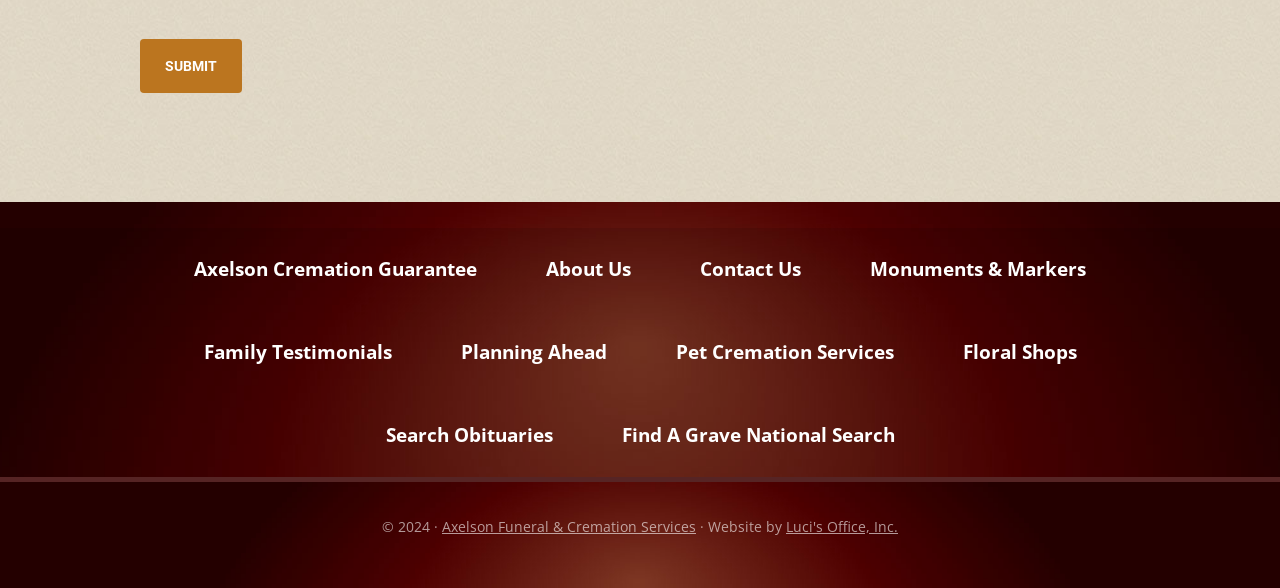Answer this question in one word or a short phrase: How many navigation links are available?

9